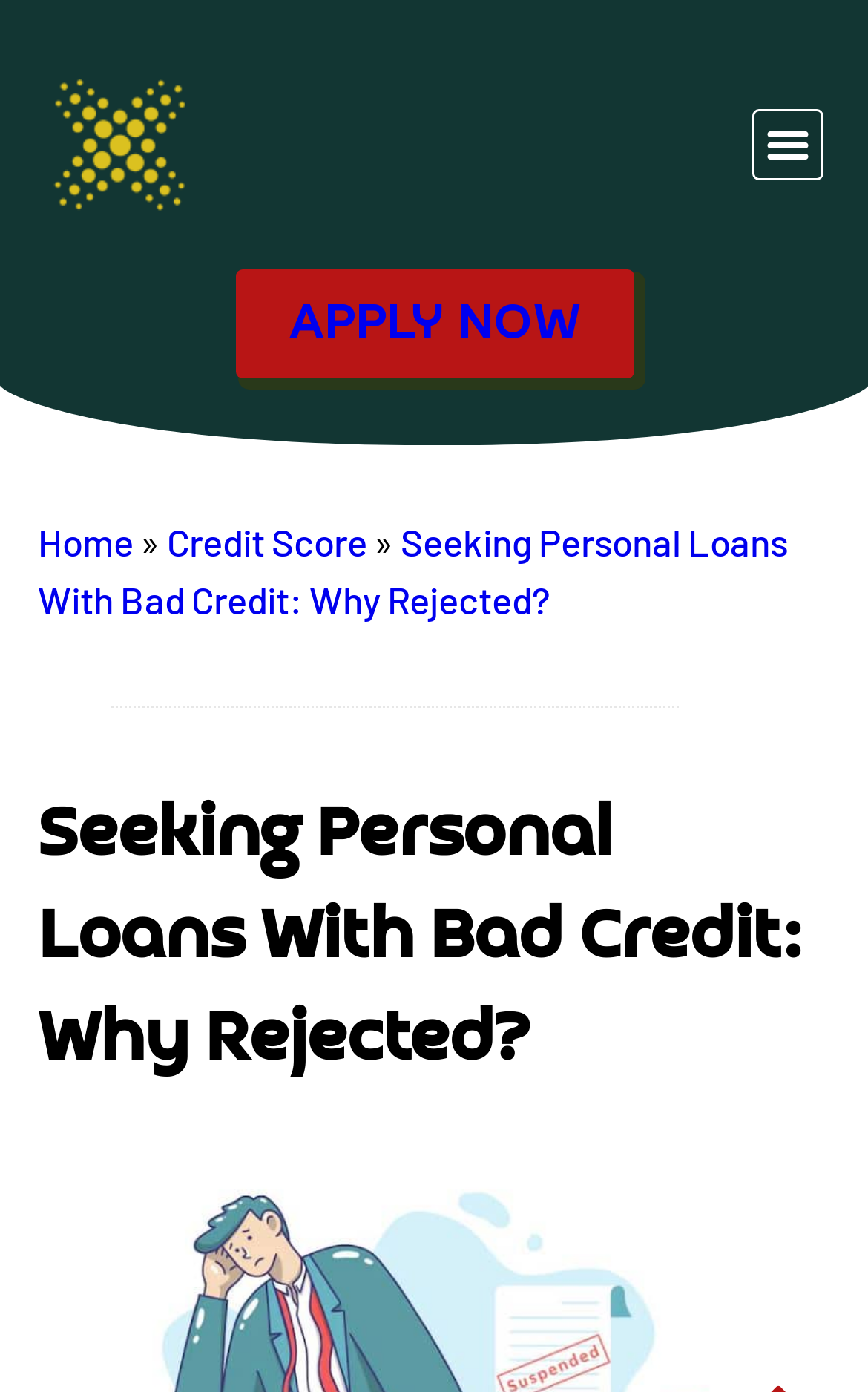Can you give a detailed response to the following question using the information from the image? Is the menu toggle button expanded?

The 'Menu Toggle' button has an attribute 'expanded: False', indicating that it is not currently expanded. This suggests that the menu is likely collapsed and can be expanded by clicking the toggle button.